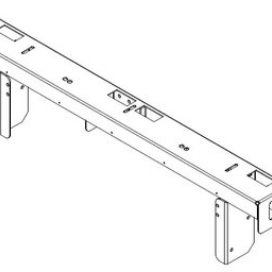Answer briefly with one word or phrase:
What standards might this component adhere to?

EN 81-1 and EN 81-20